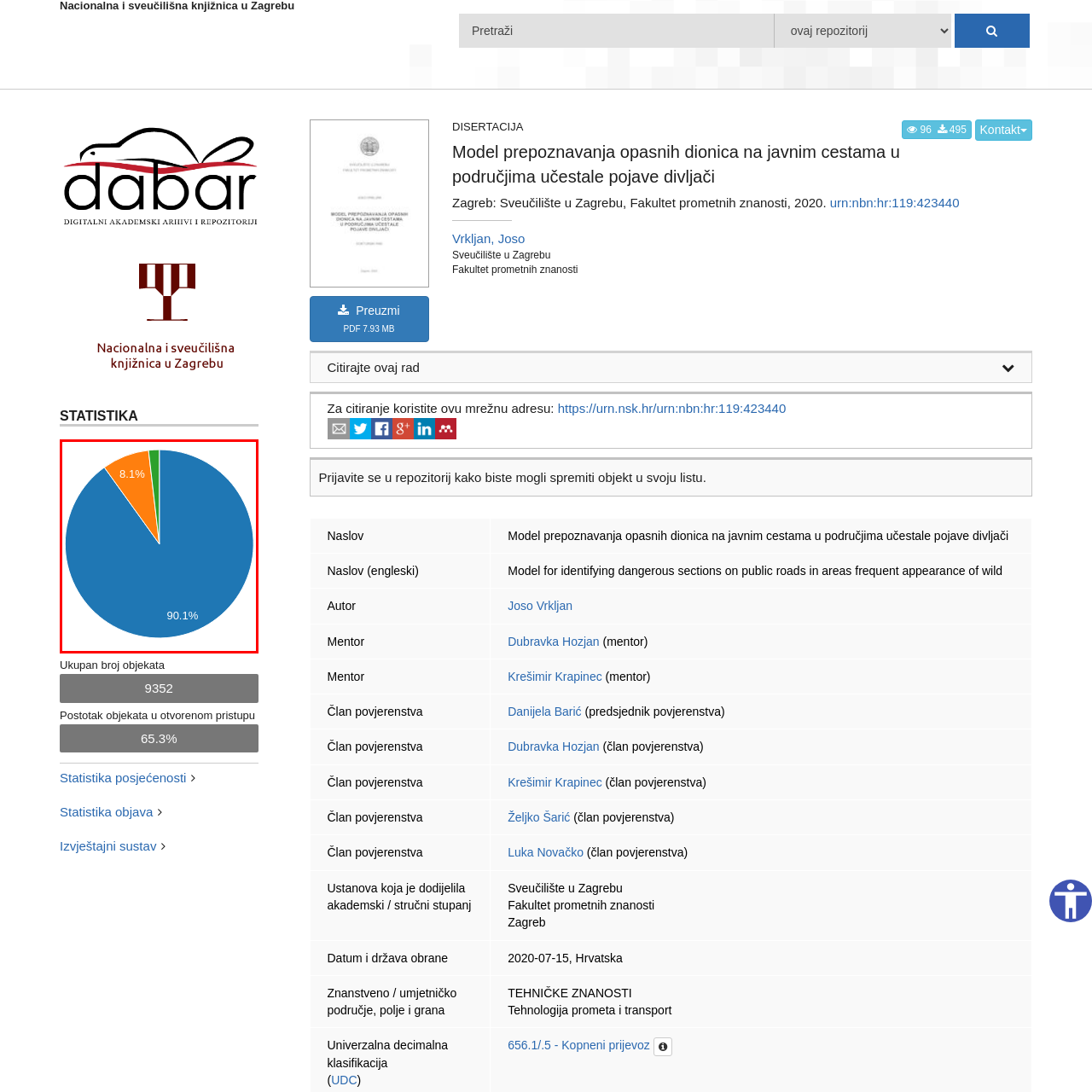Give a detailed account of the scene depicted in the image inside the red rectangle.

The image is a pie chart illustrating the distribution of items in a repository based on their type. The chart features three segments: a dominant blue section, which represents 90.1% of the total, a smaller orange segment accounting for 8.1%, and a tiny green segment visible at the cusp. This visual representation succinctly conveys the proportions of various categories within the repository, highlighting the significant majority compared to the minority types. The chart effectively communicates statistical data related to the organization of objects stored, emphasizing the prevalence of one category over the others.